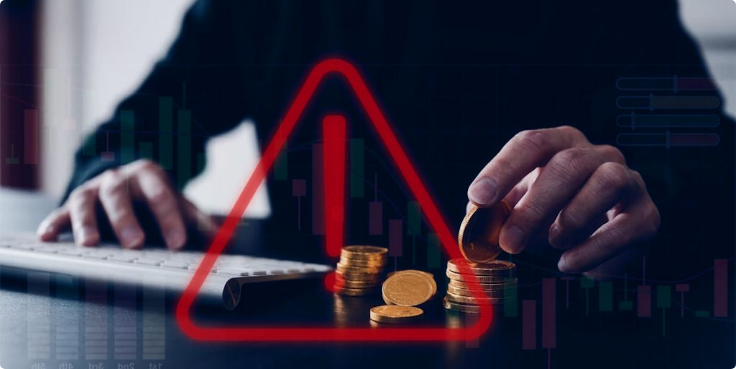What does the red triangular symbol indicate?
Using the image as a reference, give a one-word or short phrase answer.

Potential risks or mistakes